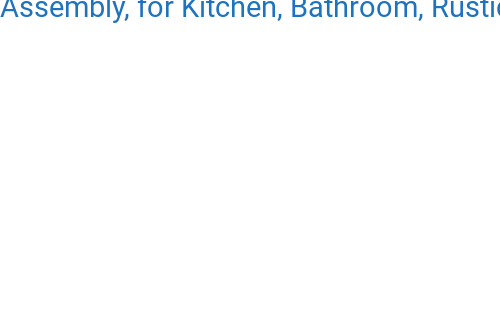Use a single word or phrase to respond to the question:
How many shelves does the cart have?

Three